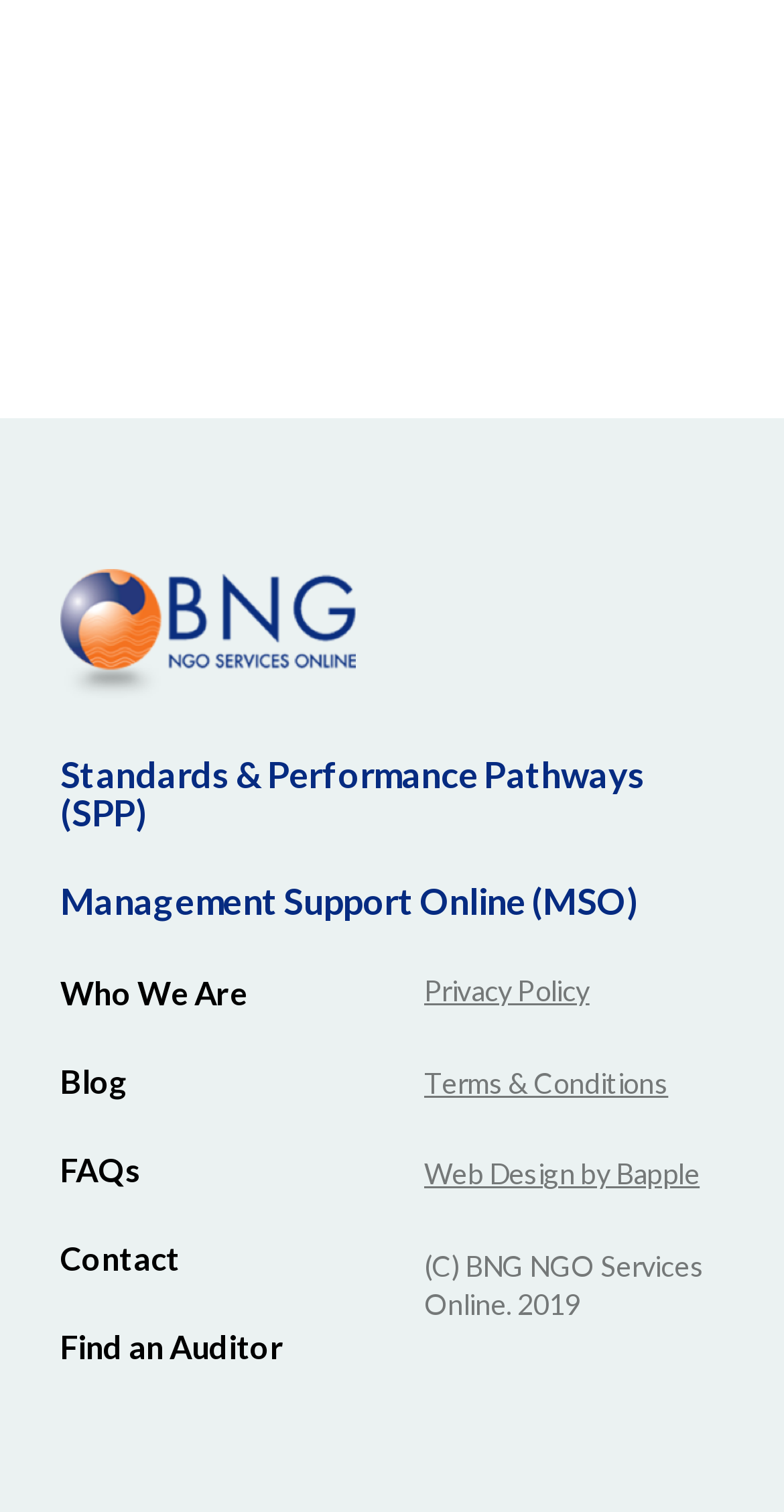Pinpoint the bounding box coordinates of the clickable element to carry out the following instruction: "Read the blog."

[0.077, 0.702, 0.162, 0.727]